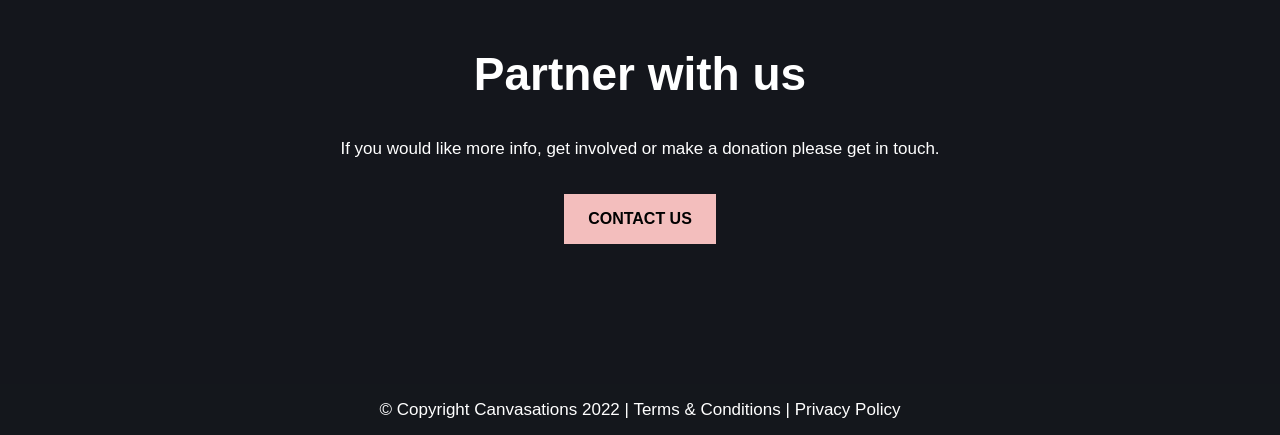Respond to the following question with a brief word or phrase:
What is the heading at the top of the page?

Partner with us